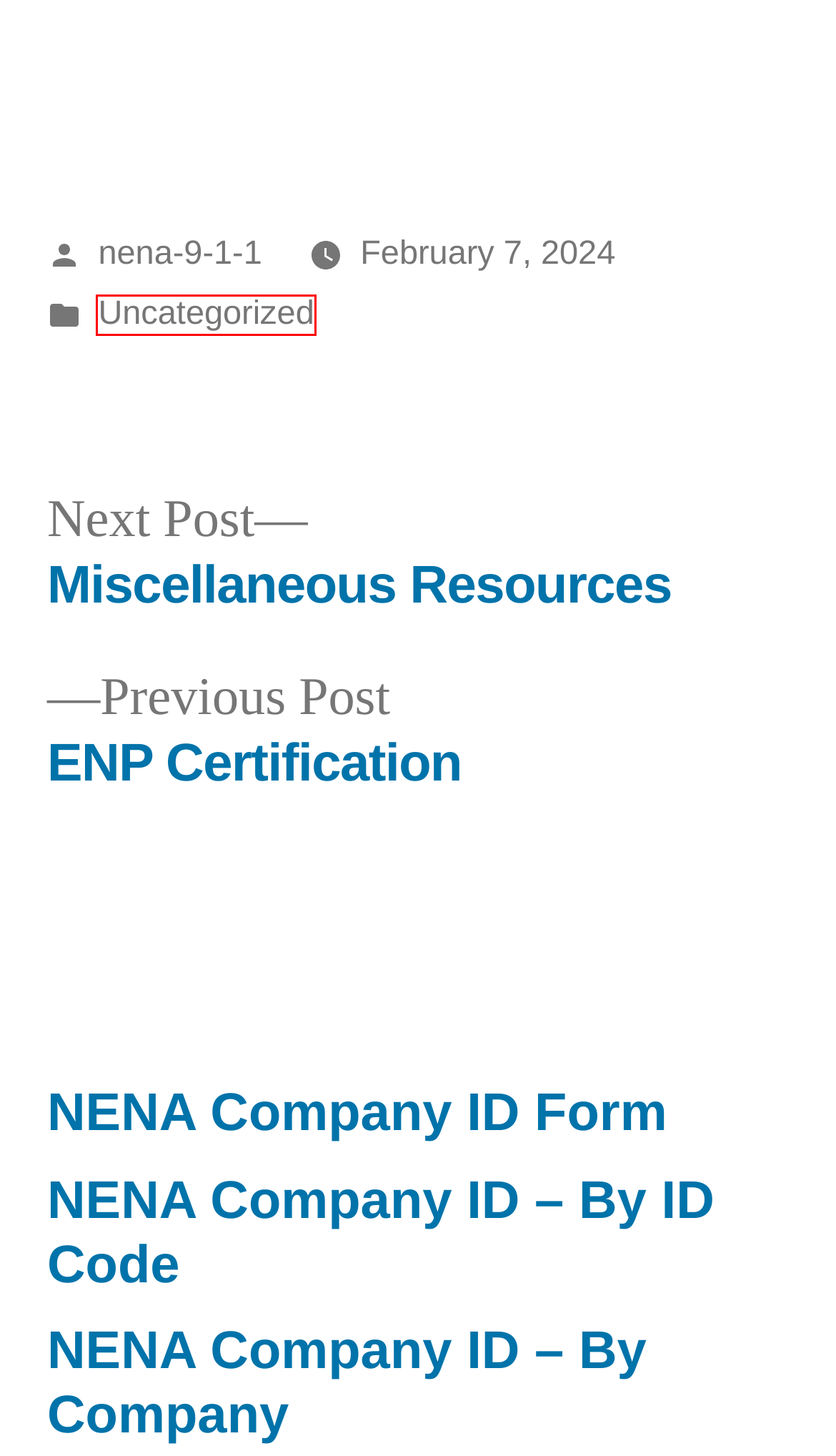You have a screenshot of a webpage with an element surrounded by a red bounding box. Choose the webpage description that best describes the new page after clicking the element inside the red bounding box. Here are the candidates:
A. NENA Company ID Form - National Emergency Number Association
B. NENA Company ID - By ID Code - National Emergency Number Association
C. Government Affairs - National Emergency Number Association
D. NENA 2011 Educational Track Sessions - National Emergency Number Association
E. Uncategorized Archives - National Emergency Number Association
F. NENA Company ID - By Company - National Emergency Number Association
G. Conferences - Events - National Emergency Number Association
H. Miscellaneous Resources - National Emergency Number Association

E